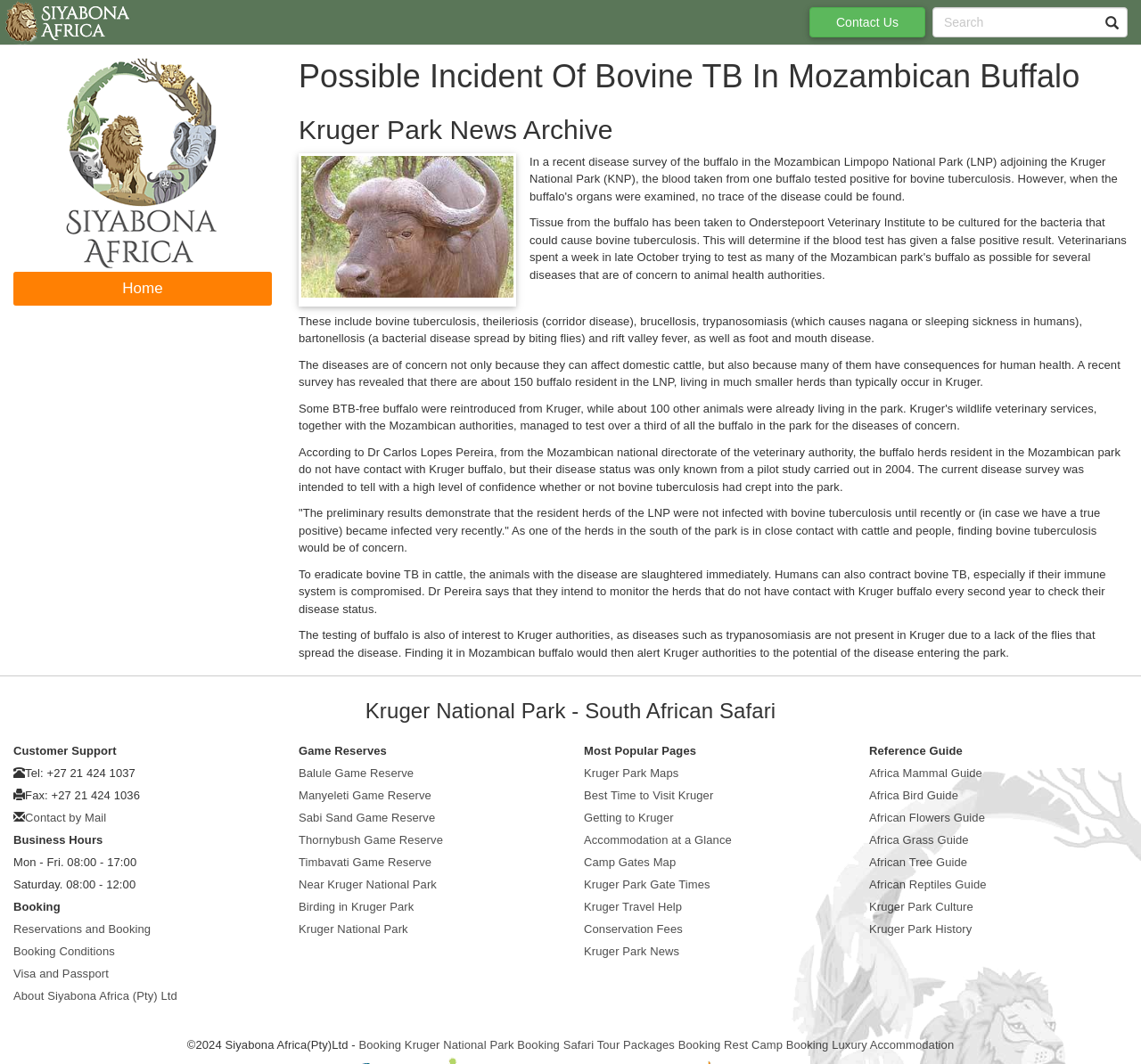What is the topic of the news article?
Provide a detailed answer to the question, using the image to inform your response.

The topic of the news article can be determined by reading the heading 'Possible Incident Of Bovine TB In Mozambican Buffalo' which is located at the top of the webpage.